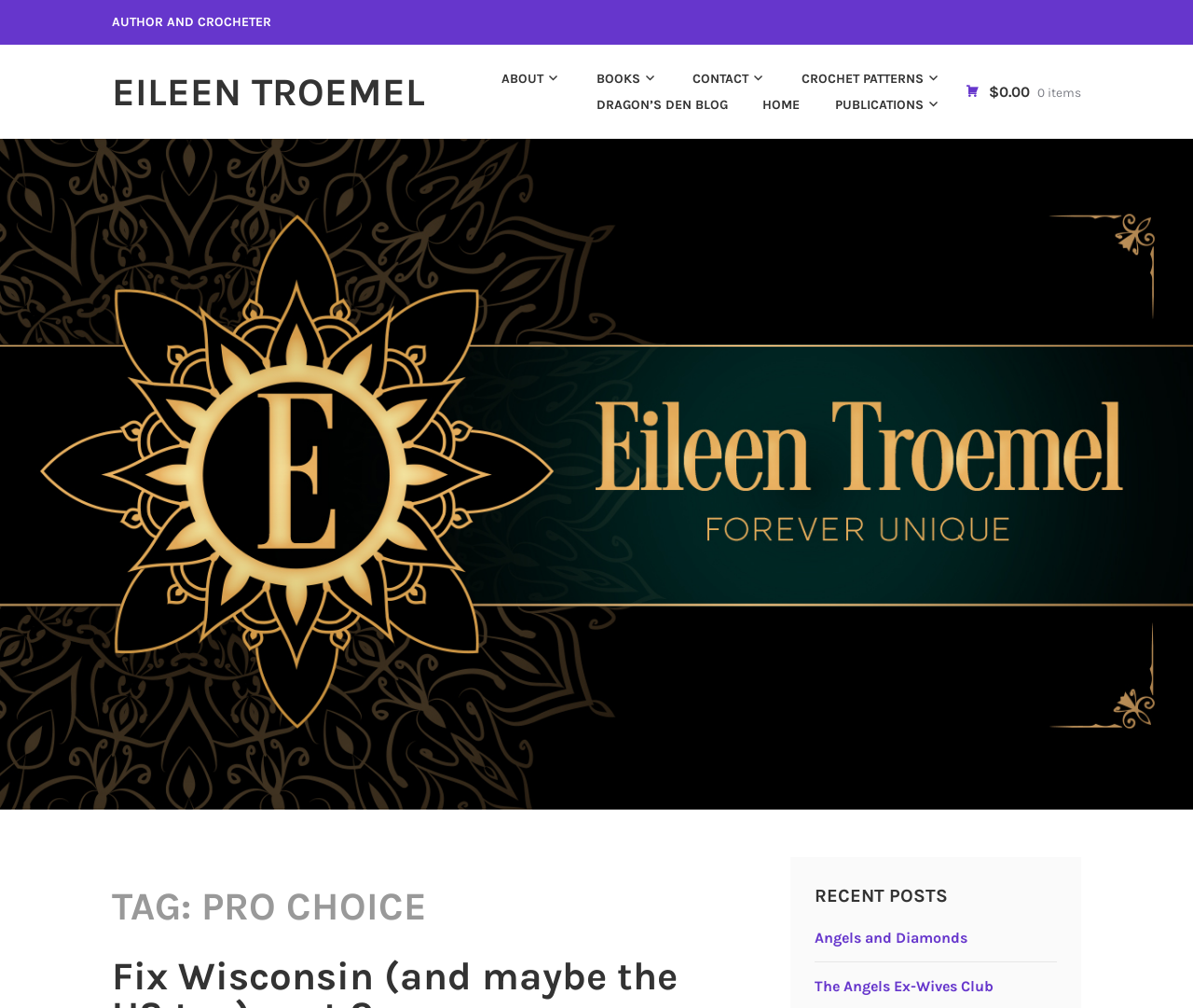Determine the bounding box coordinates for the UI element with the following description: "$0.00 0 items". The coordinates should be four float numbers between 0 and 1, represented as [left, top, right, bottom].

[0.809, 0.082, 0.906, 0.1]